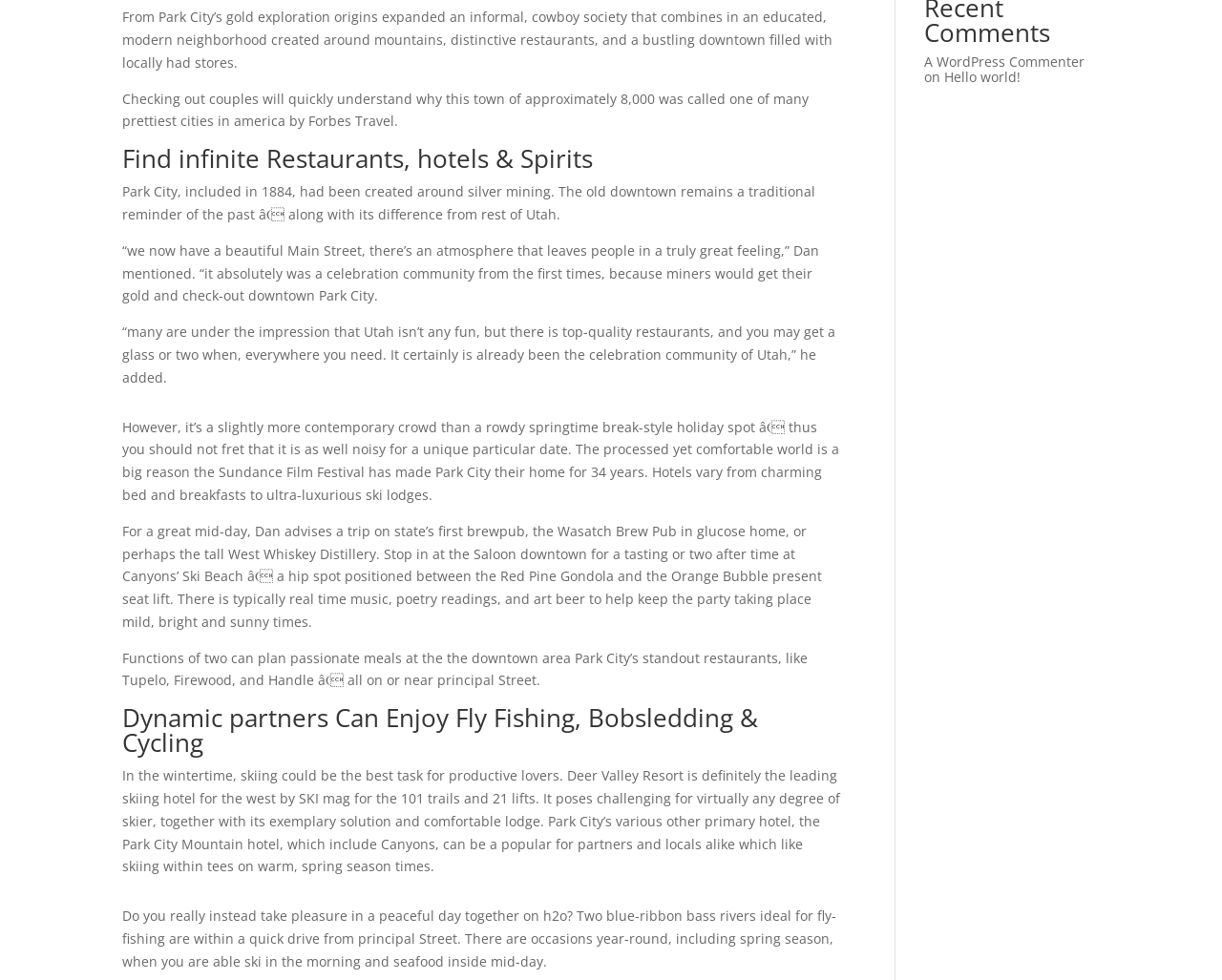Provide the bounding box coordinates of the UI element that matches the description: "Hello world!".

[0.773, 0.069, 0.835, 0.087]